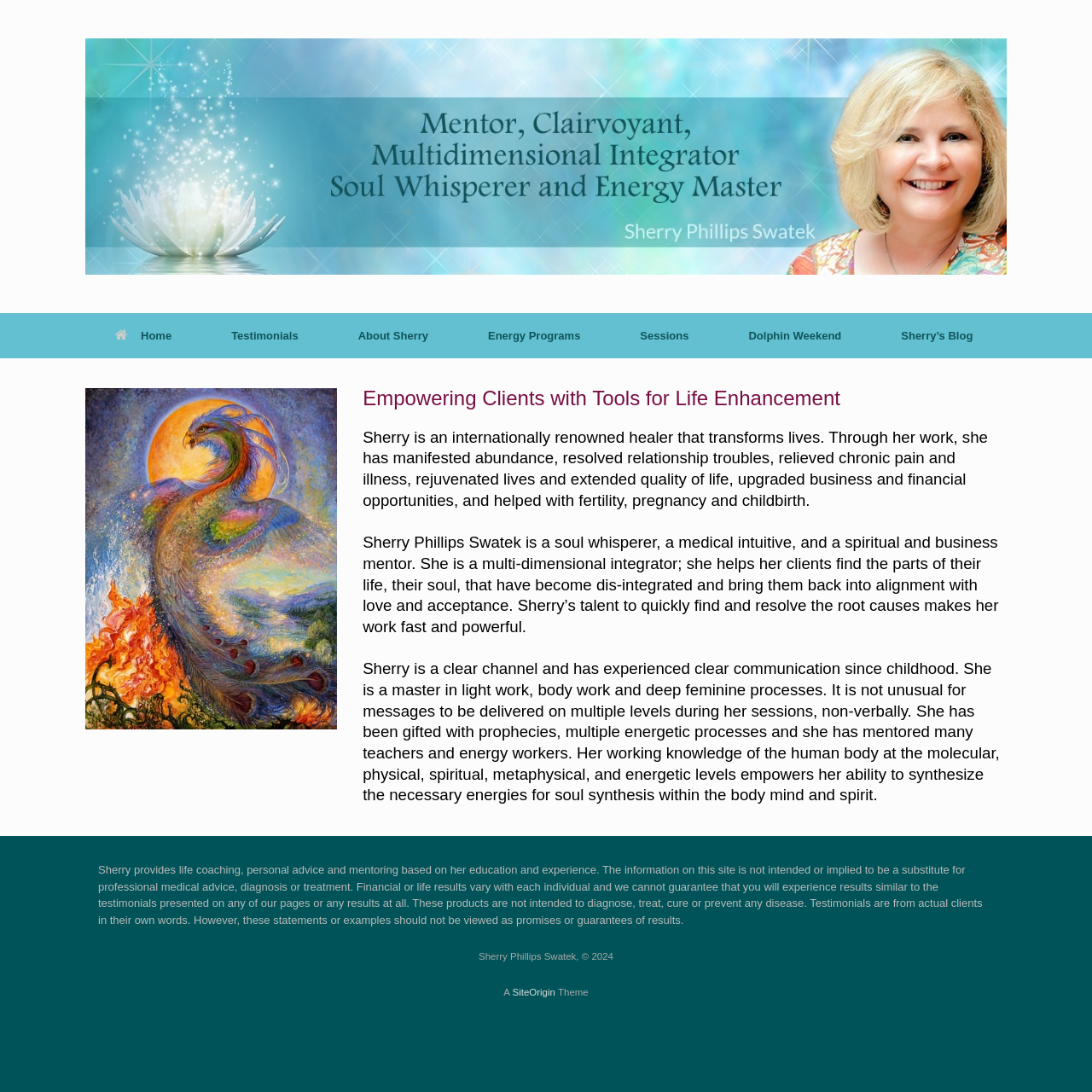Please locate the bounding box coordinates of the element that should be clicked to complete the given instruction: "Click the Home button".

[0.078, 0.287, 0.184, 0.328]